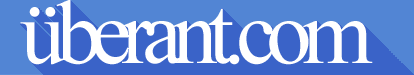What type of cards is the platform associated with?
Based on the visual content, answer with a single word or a brief phrase.

baseball rookie cards